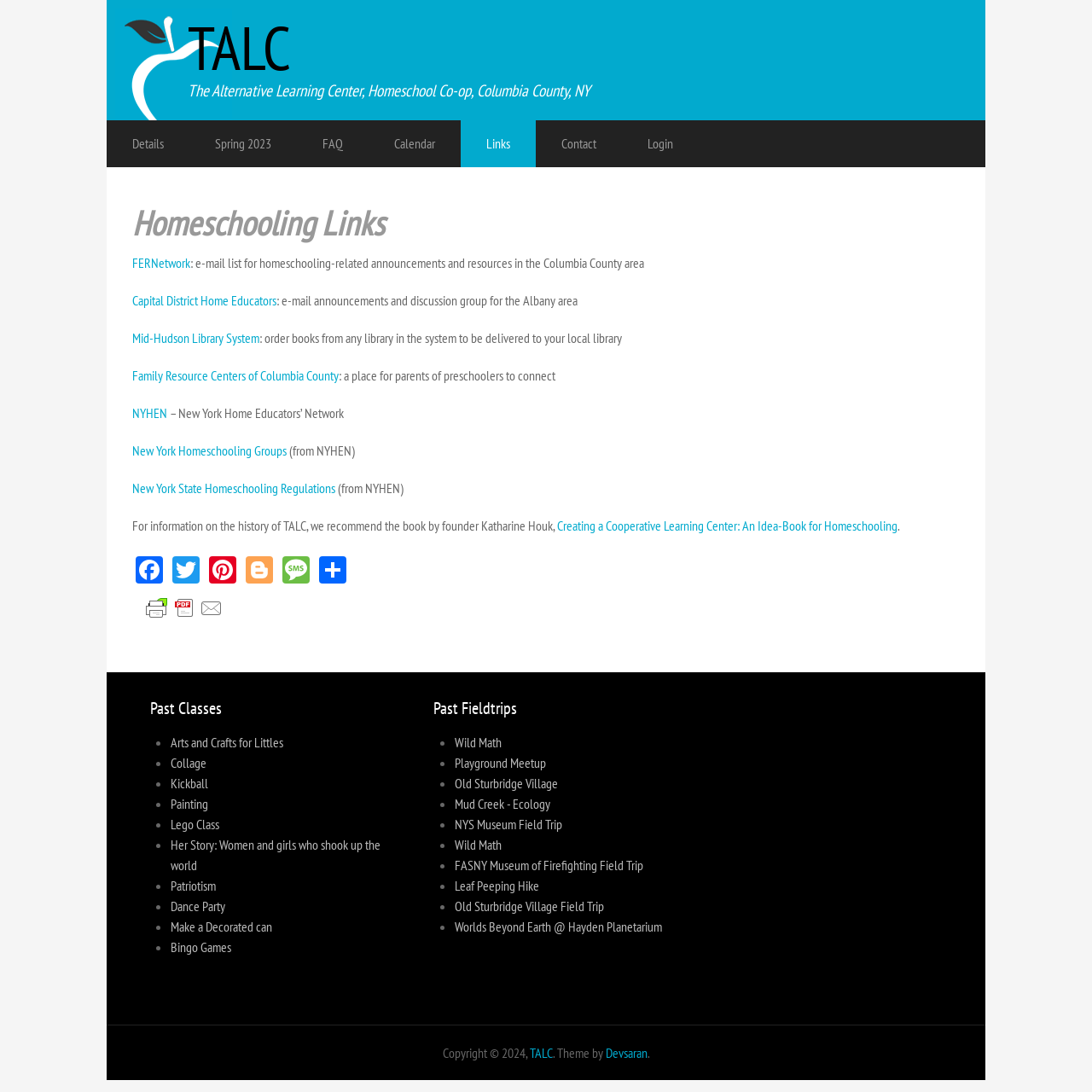Respond with a single word or phrase to the following question:
What is the name of the homeschool co-op?

TALC